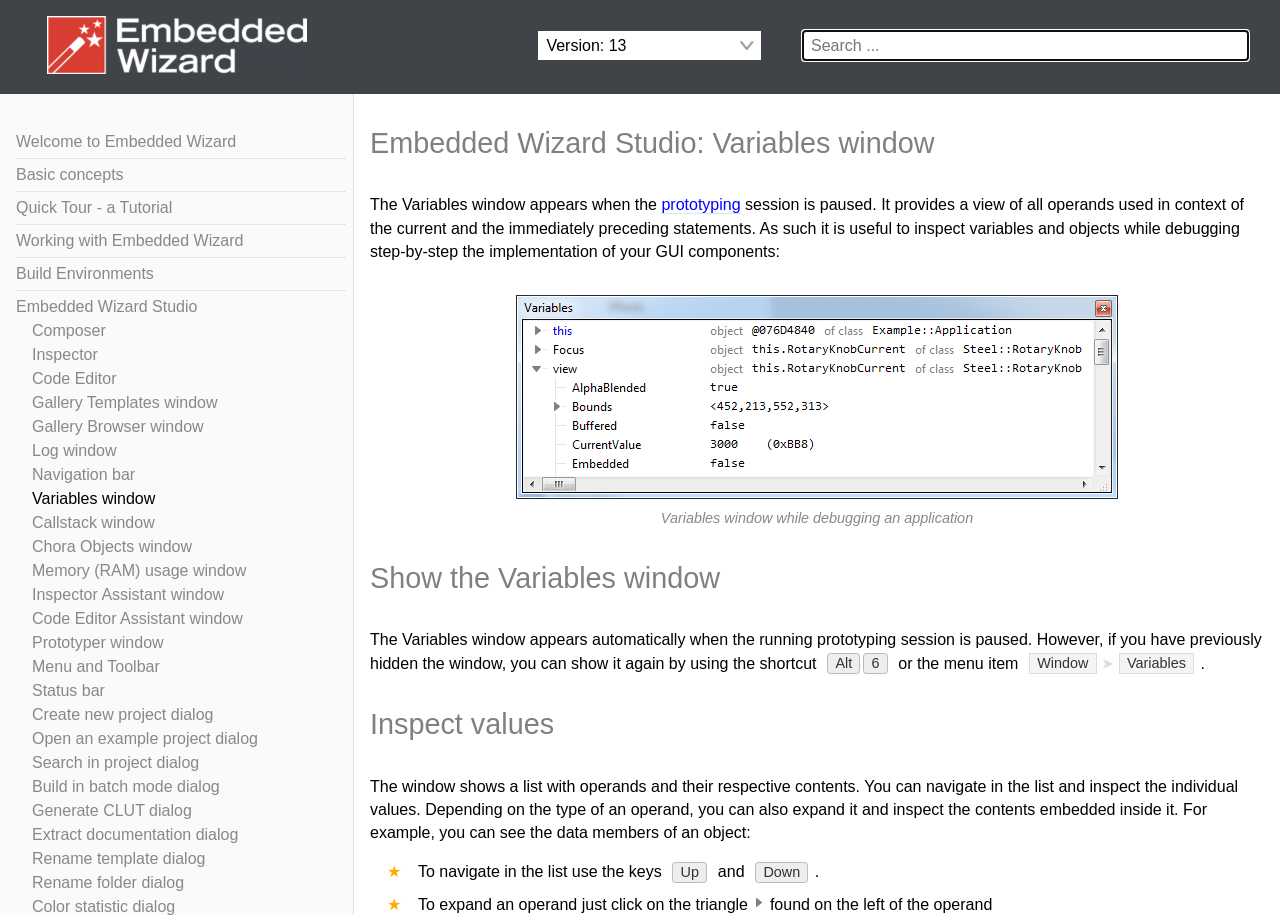How to show the Variables window?
Deliver a detailed and extensive answer to the question.

The Variables window appears automatically when the running prototyping session is paused. However, if you have previously hidden the window, you can show it again by using the shortcut Alt or the menu item 'Window' -> 'Variables'.